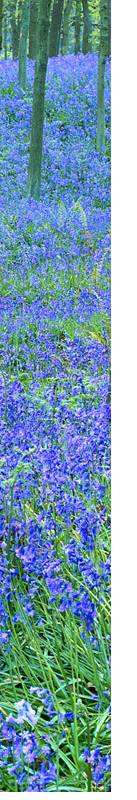What surrounds the trunks of the tall trees?
Look at the image and provide a short answer using one word or a phrase.

Tranquil setting